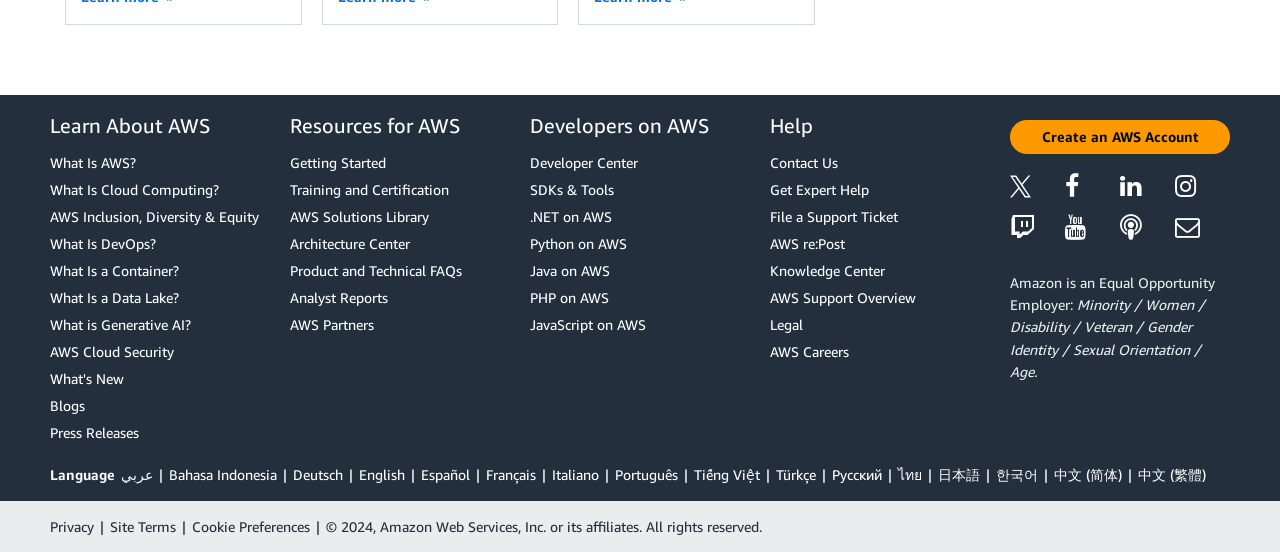Please provide the bounding box coordinates for the UI element as described: "What Is a Data Lake?". The coordinates must be four floats between 0 and 1, represented as [left, top, right, bottom].

[0.039, 0.519, 0.211, 0.559]